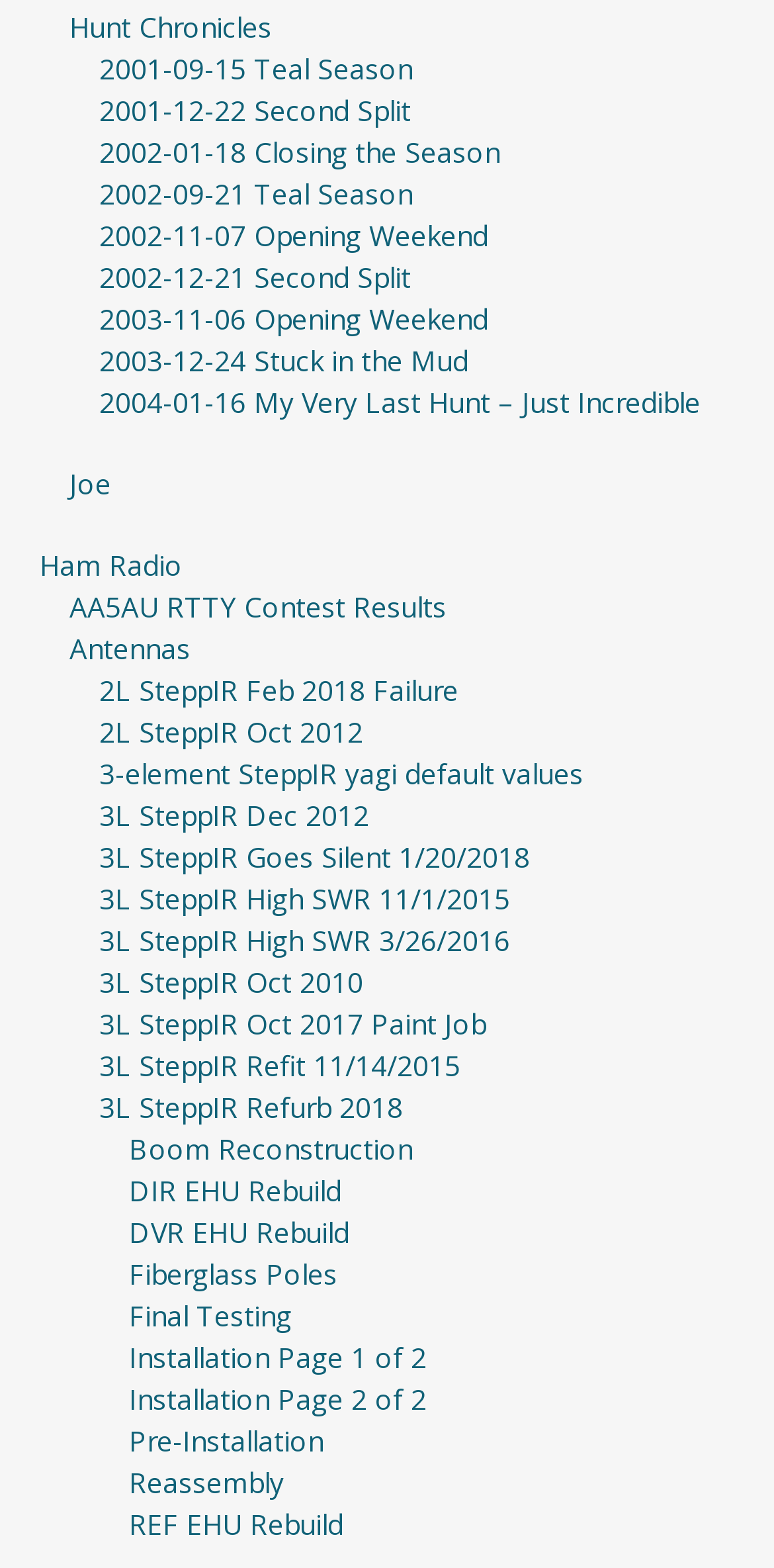Find the bounding box coordinates of the UI element according to this description: "DIR EHU Rebuild".

[0.167, 0.747, 0.441, 0.771]